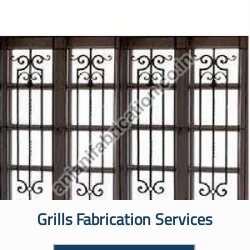What is the purpose of the grills?
Provide an in-depth answer to the question, covering all aspects.

The grills are designed to be both aesthetically pleasing and functional, catering to those seeking decorative yet functional grill solutions for various settings.